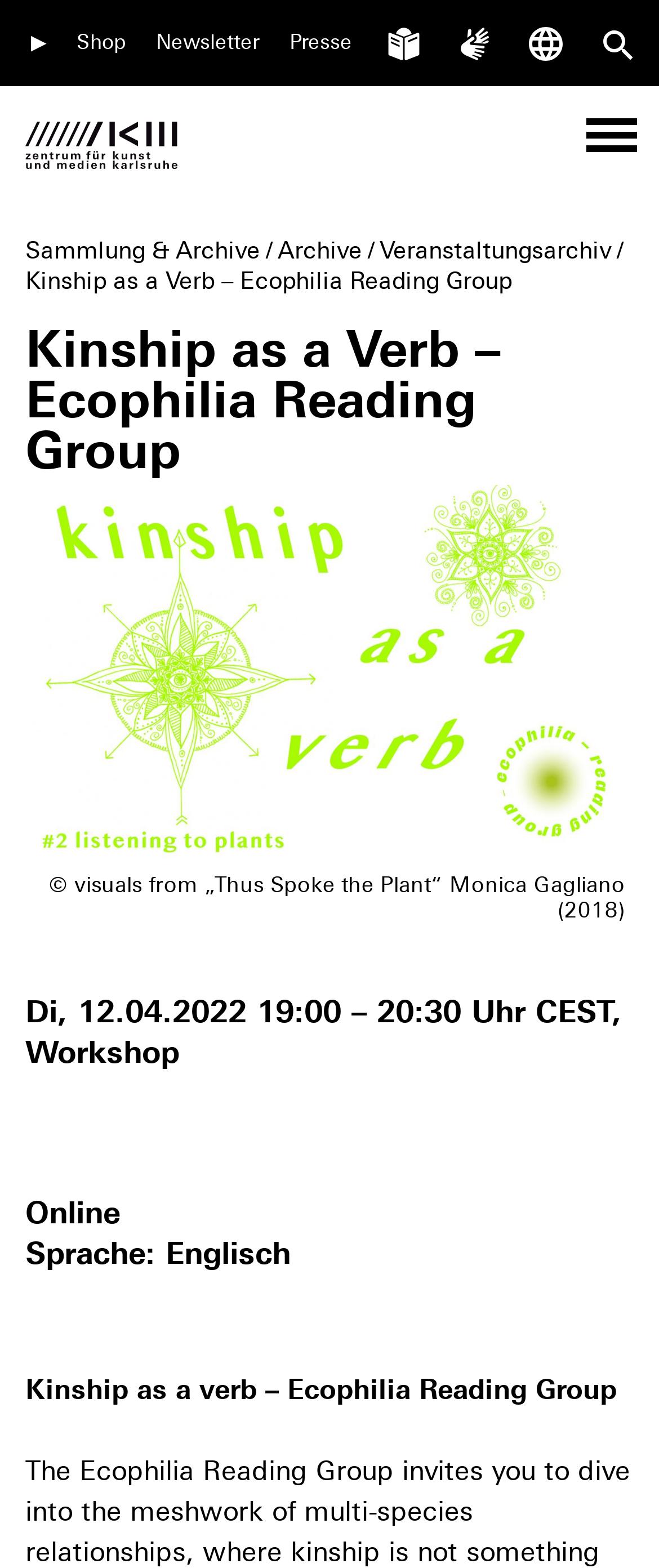Select the bounding box coordinates of the element I need to click to carry out the following instruction: "Search for something".

[0.904, 0.015, 0.966, 0.041]